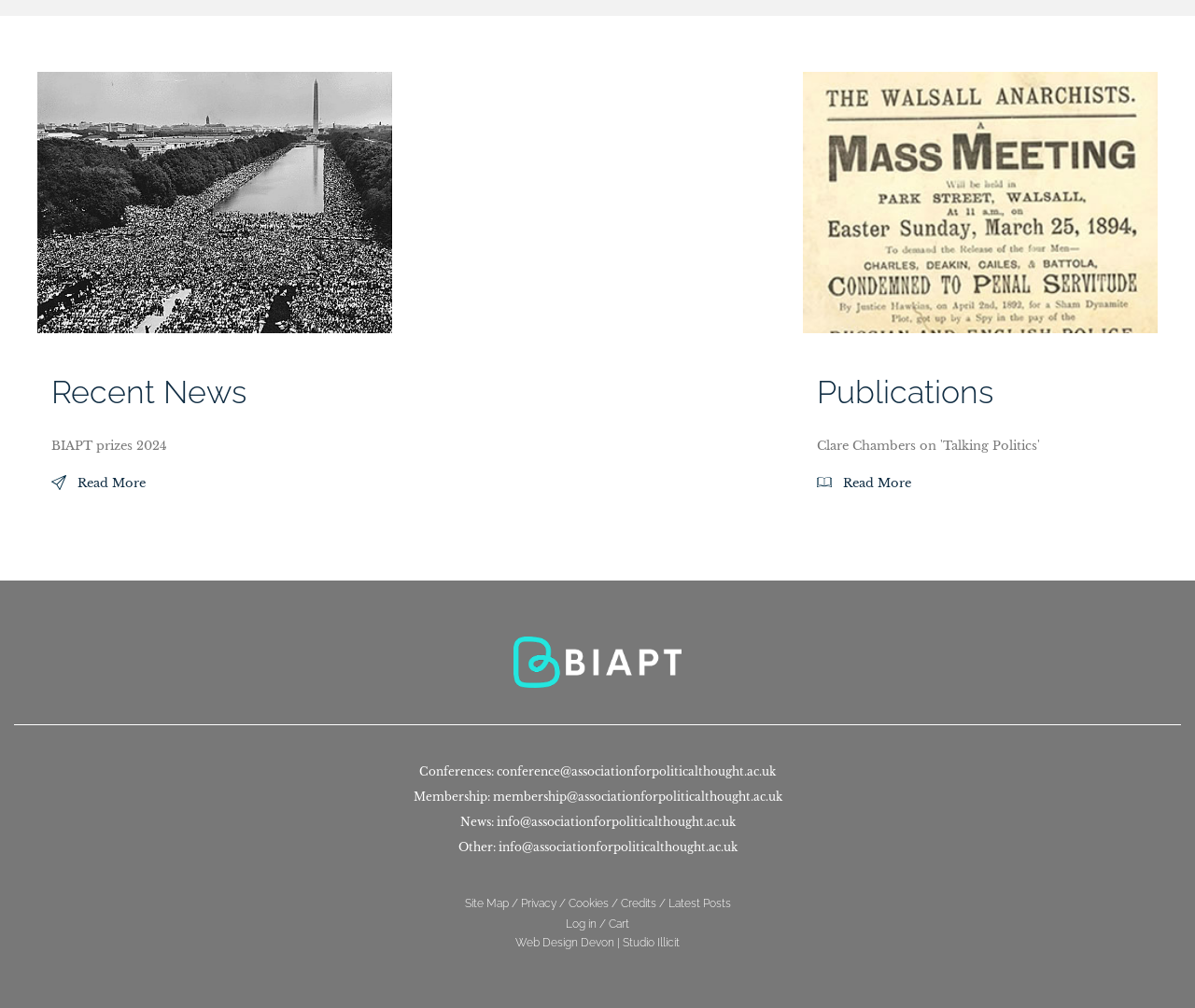Determine the bounding box coordinates for the area that needs to be clicked to fulfill this task: "Contact for conferences". The coordinates must be given as four float numbers between 0 and 1, i.e., [left, top, right, bottom].

[0.416, 0.758, 0.649, 0.772]